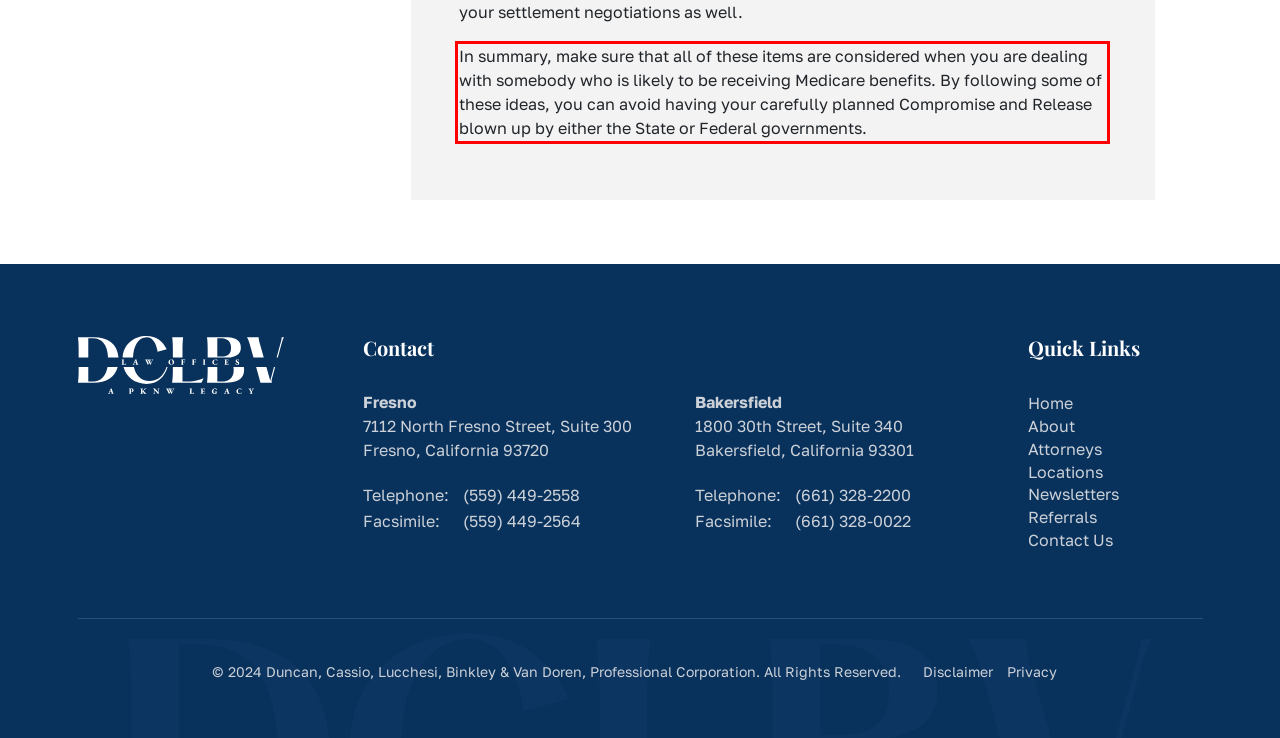Observe the screenshot of the webpage that includes a red rectangle bounding box. Conduct OCR on the content inside this red bounding box and generate the text.

In summary, make sure that all of these items are considered when you are dealing with somebody who is likely to be receiving Medicare benefits. By following some of these ideas, you can avoid having your carefully planned Compromise and Release blown up by either the State or Federal governments.